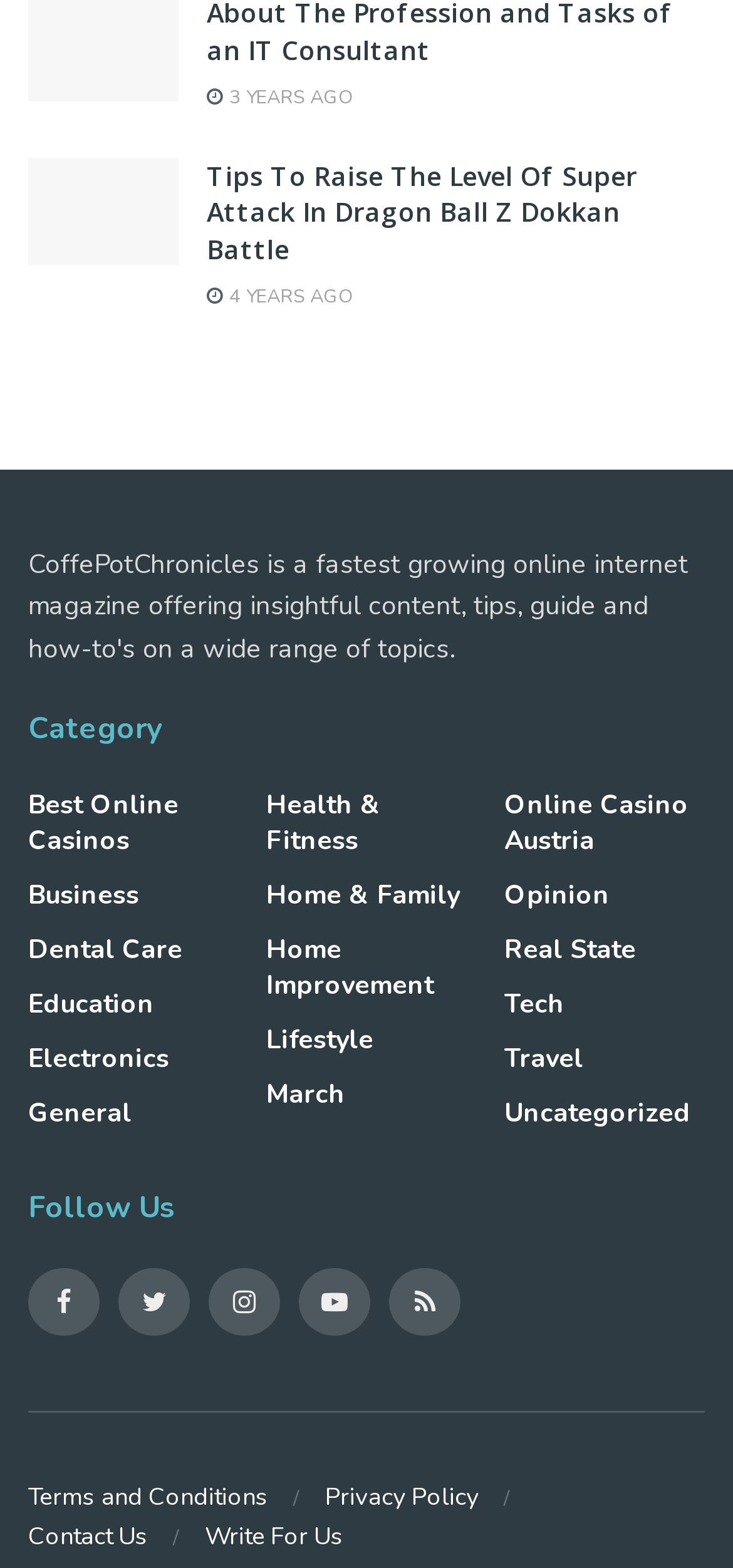Please specify the bounding box coordinates for the clickable region that will help you carry out the instruction: "Read about 'Motorcycle Accidents'".

None